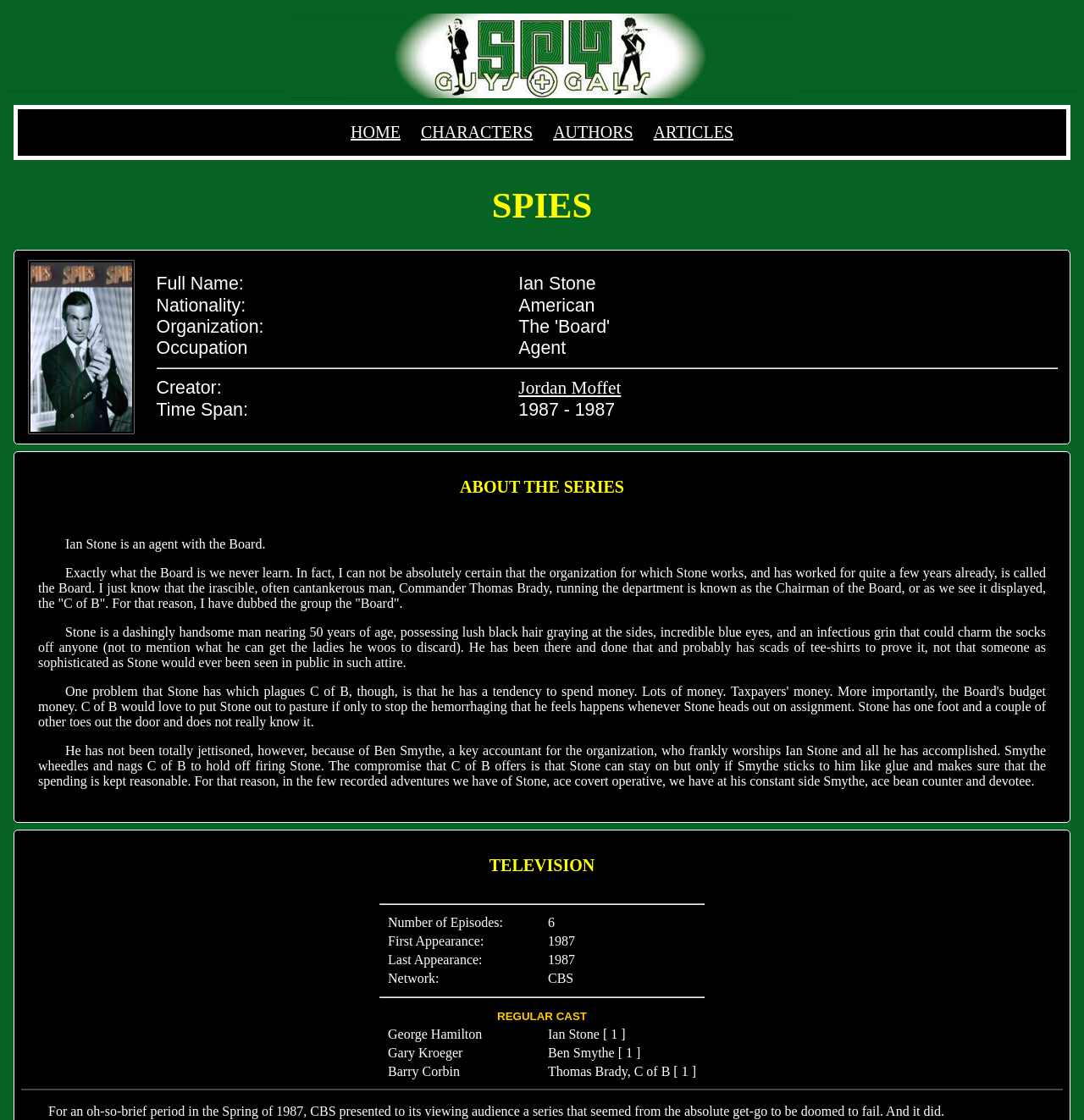Using the element description provided, determine the bounding box coordinates in the format (top-left x, top-left y, bottom-right x, bottom-right y). Ensure that all values are floating point numbers between 0 and 1. Element description: Jordan Moffet

[0.478, 0.337, 0.573, 0.356]